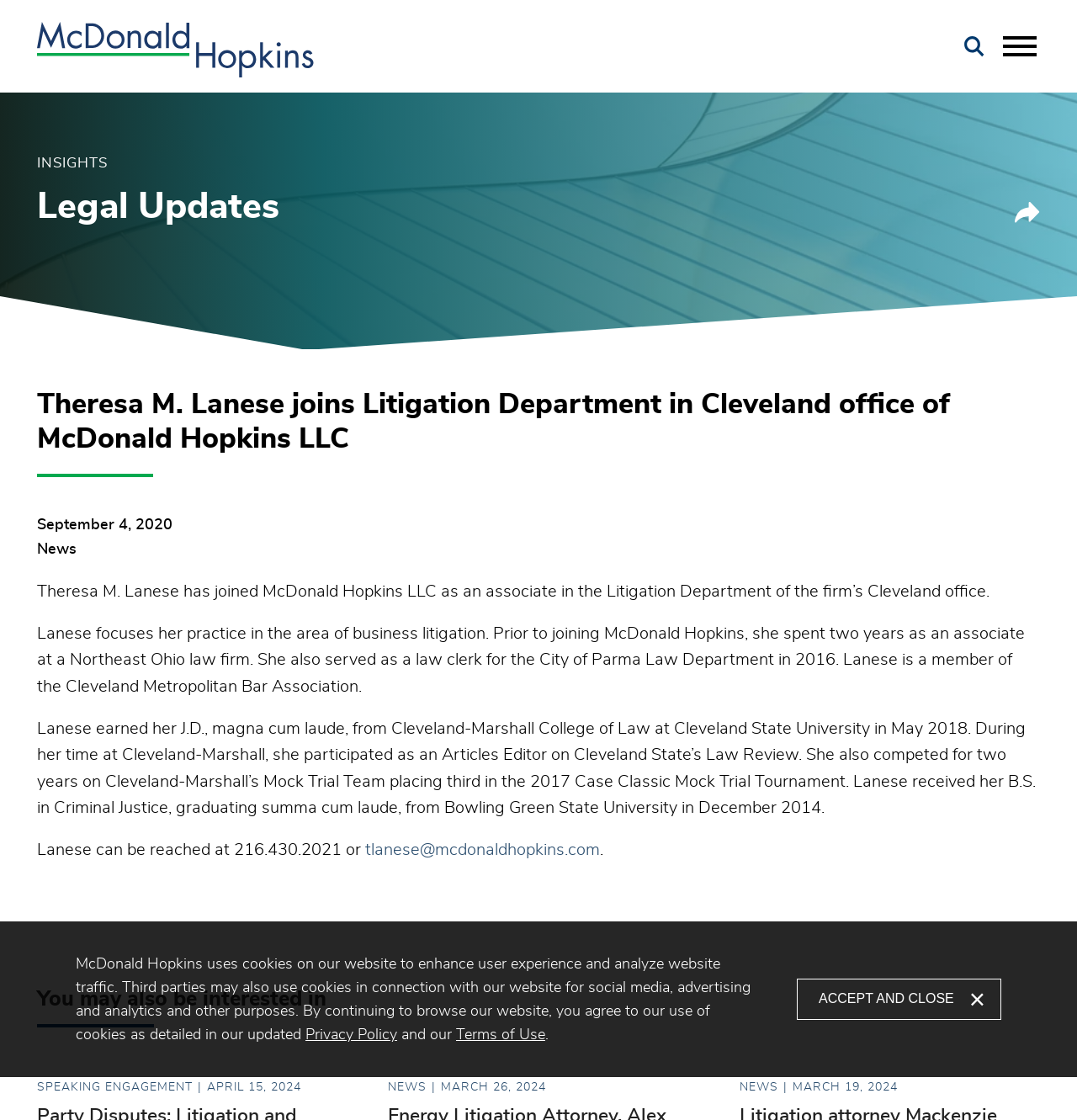What is the main title displayed on this webpage?

Theresa M. Lanese joins Litigation Department in Cleveland office of McDonald Hopkins LLC